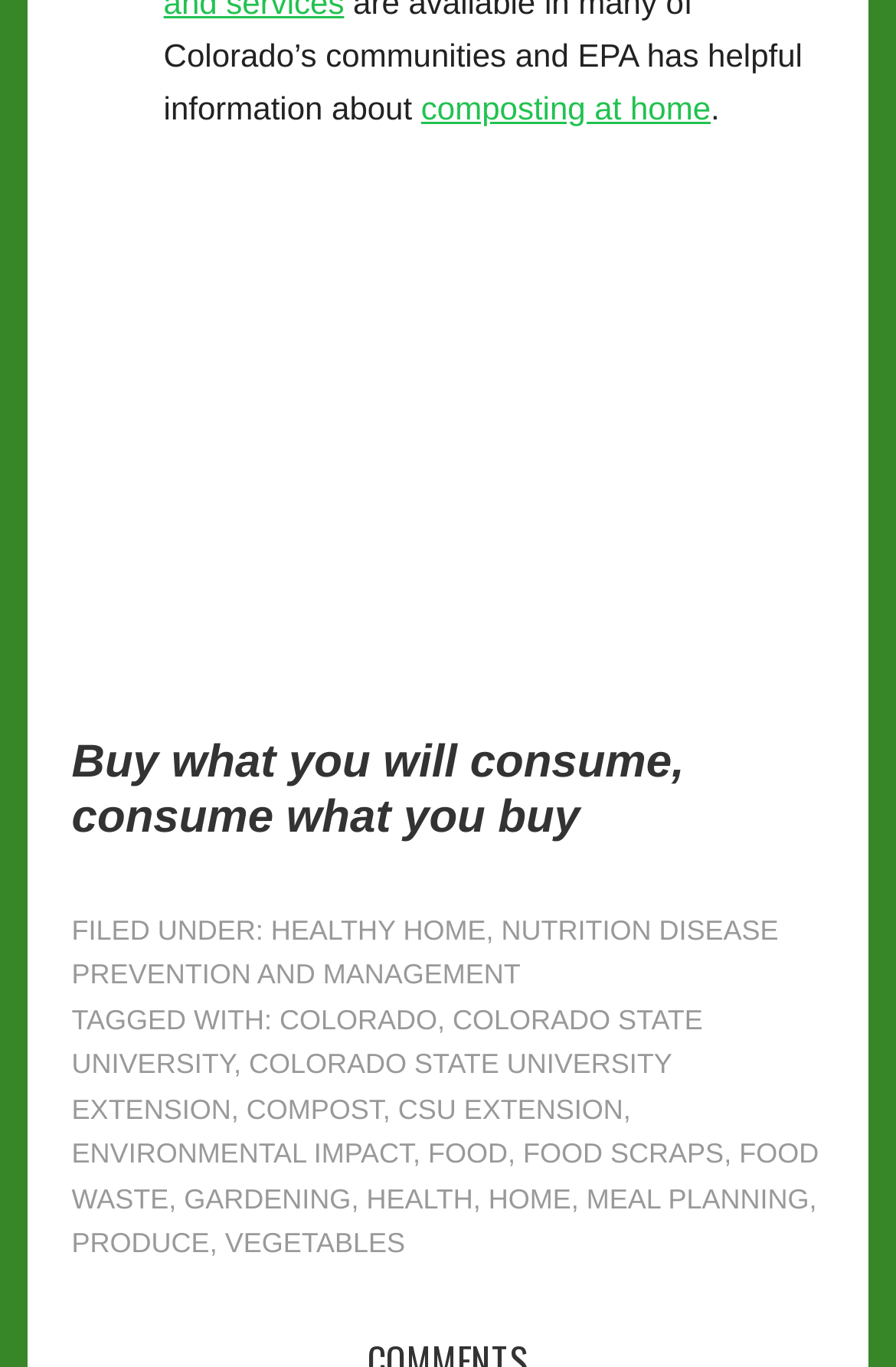Determine the bounding box coordinates for the clickable element required to fulfill the instruction: "learn more about FOOD WASTE". Provide the coordinates as four float numbers between 0 and 1, i.e., [left, top, right, bottom].

[0.08, 0.833, 0.914, 0.889]